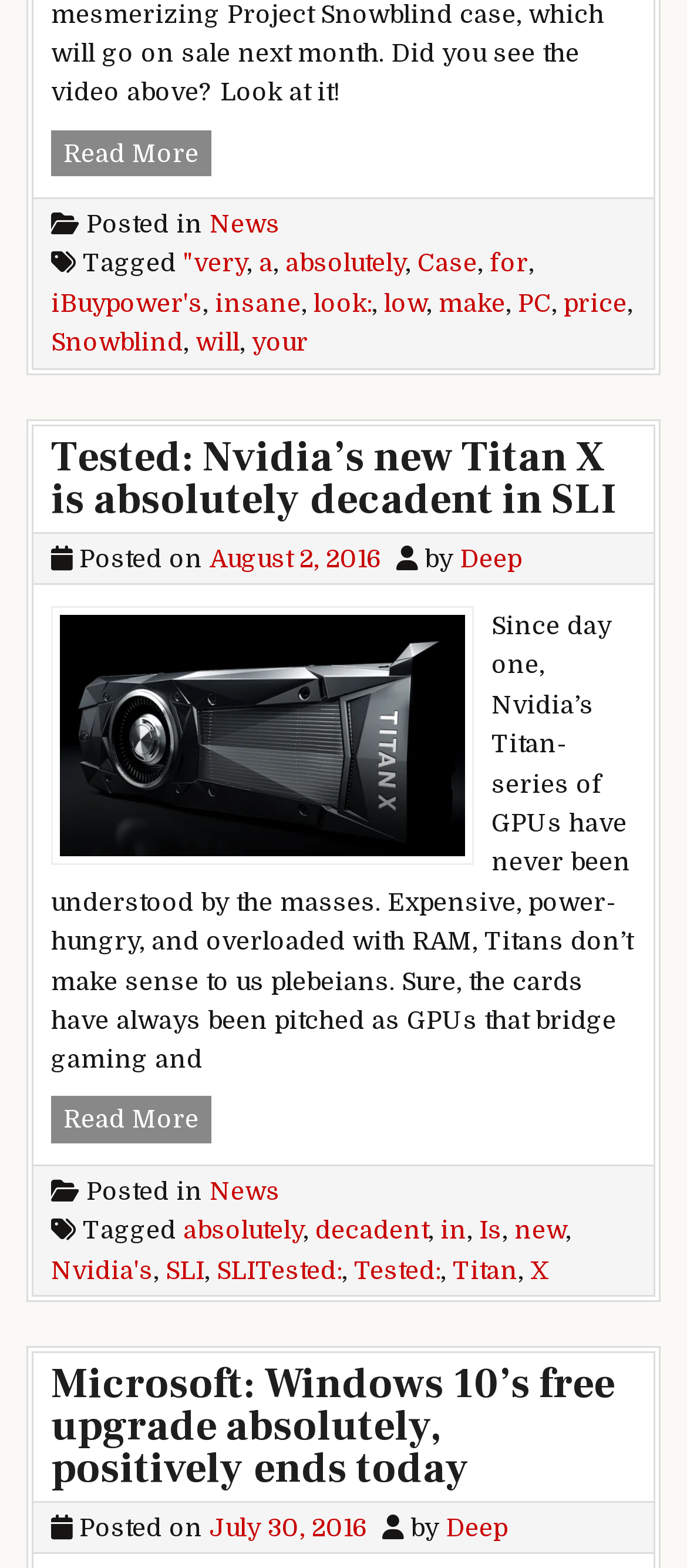Provide the bounding box coordinates of the HTML element described by the text: "Collection".

None